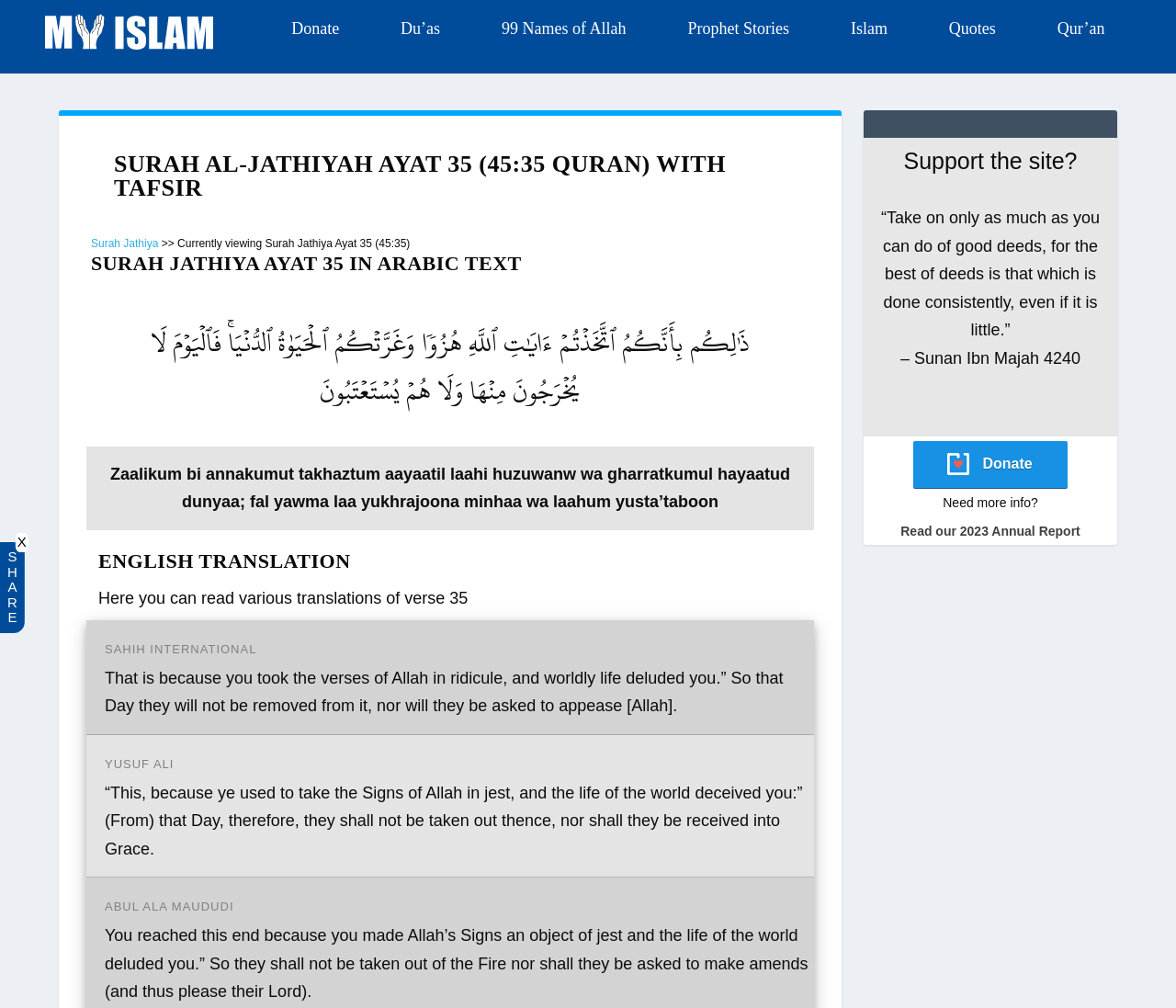What is the Arabic text of Surah Jathiya Ayat 35?
Ensure your answer is thorough and detailed.

The answer can be found in the series of StaticText elements that display the Arabic text of Surah Jathiya Ayat 35, which is 'ذَٰلِكُم بِأَنَّكُمُ تَّخَذْتُمْ آيَاتِ اللَّهِ هُزُوًا وَغَرَّتْكُمُ الْحَيَاةُ الدُّنْيَا'.